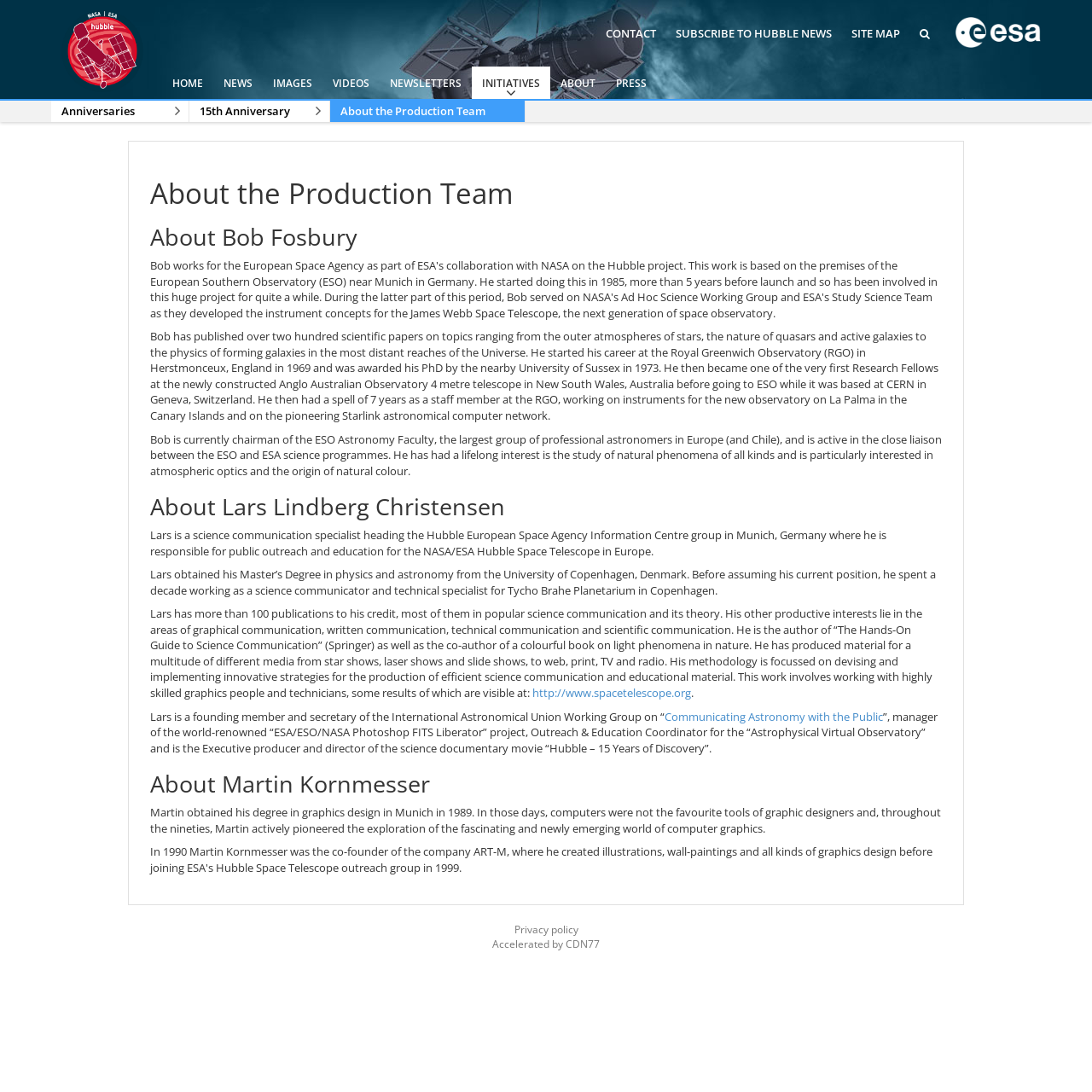Describe the webpage in detail, including text, images, and layout.

This webpage is about the production team behind the ESA/Hubble project. At the top left corner, there is an ESA/Hubble logo, and to its right, there are several links, including "CONTACT", "SUBSCRIBE TO HUBBLE NEWS", "SITE MAP", and a few others. Below these links, there is a navigation menu with links to "HOME", "NEWS", "IMAGES", "VIDEOS", and other sections.

On the left side of the page, there are several links to various resources, including "Word Bank", "Calendars", "Art and Science", and "Anniversaries". Below these links, there are more links to specific anniversary pages, such as "31st Anniversary" and "20th Anniversary".

The main content of the page is divided into three sections, each dedicated to a member of the production team: Bob Fosbury, Lars Lindberg Christensen, and Martin Kornmesser. Each section has a heading with the person's name, followed by a brief biography and description of their work and interests.

Bob Fosbury's section describes his career in astronomy, including his research and work at various observatories. Lars Lindberg Christensen's section highlights his work in science communication, including his role as head of the Hubble European Space Agency Information Centre and his publications on science communication. Martin Kornmesser's section describes his background in graphics design and his work in computer graphics.

At the bottom of the page, there are links to "Privacy policy" and "Accelerated by CDN77".